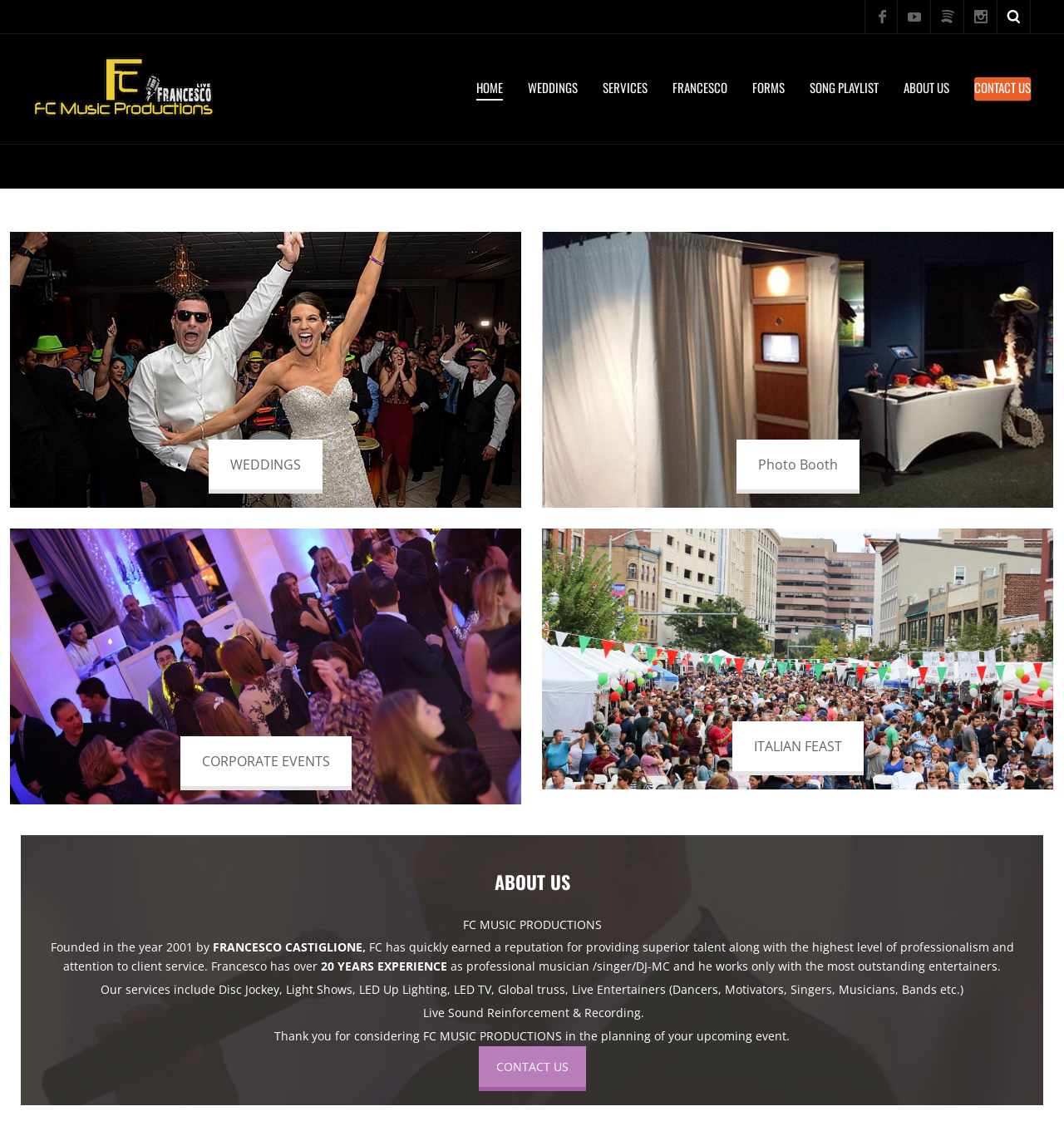Generate a comprehensive caption for the webpage you are viewing.

The webpage is about FC Music Productions, a full-service entertainment company that provides music and sound for various events. At the top of the page, there are social media links to Facebook, YouTube, Spotify, Instagram, and a search bar. Below this, there is a logo of FC Music Productions INC. with a link to the homepage.

The main navigation menu is located below the logo, with links to different sections of the website, including HOME, WEDDINGS, SERVICES, FRANCESCO, FORMS, SONG PLAYLIST, ABOUT US, and CONTACT US. 

On the left side of the page, there are three prominent links: WEDDINGS, Photo Booth, and CORPORATE EVENTS. On the right side, there is a section about the company, with a heading "ABOUT US". This section includes a brief description of the company, founded in 2001 by Francesco Castiglione, and its reputation for providing superior talent and high-level professionalism.

Below this, there is a paragraph about Francesco's experience as a professional musician, singer, and DJ-MC, and the services offered by the company, including disc jockey, light shows, live entertainers, and live sound reinforcement and recording. The page ends with a thank-you note for considering FC Music Productions for upcoming events and a link to CONTACT US.